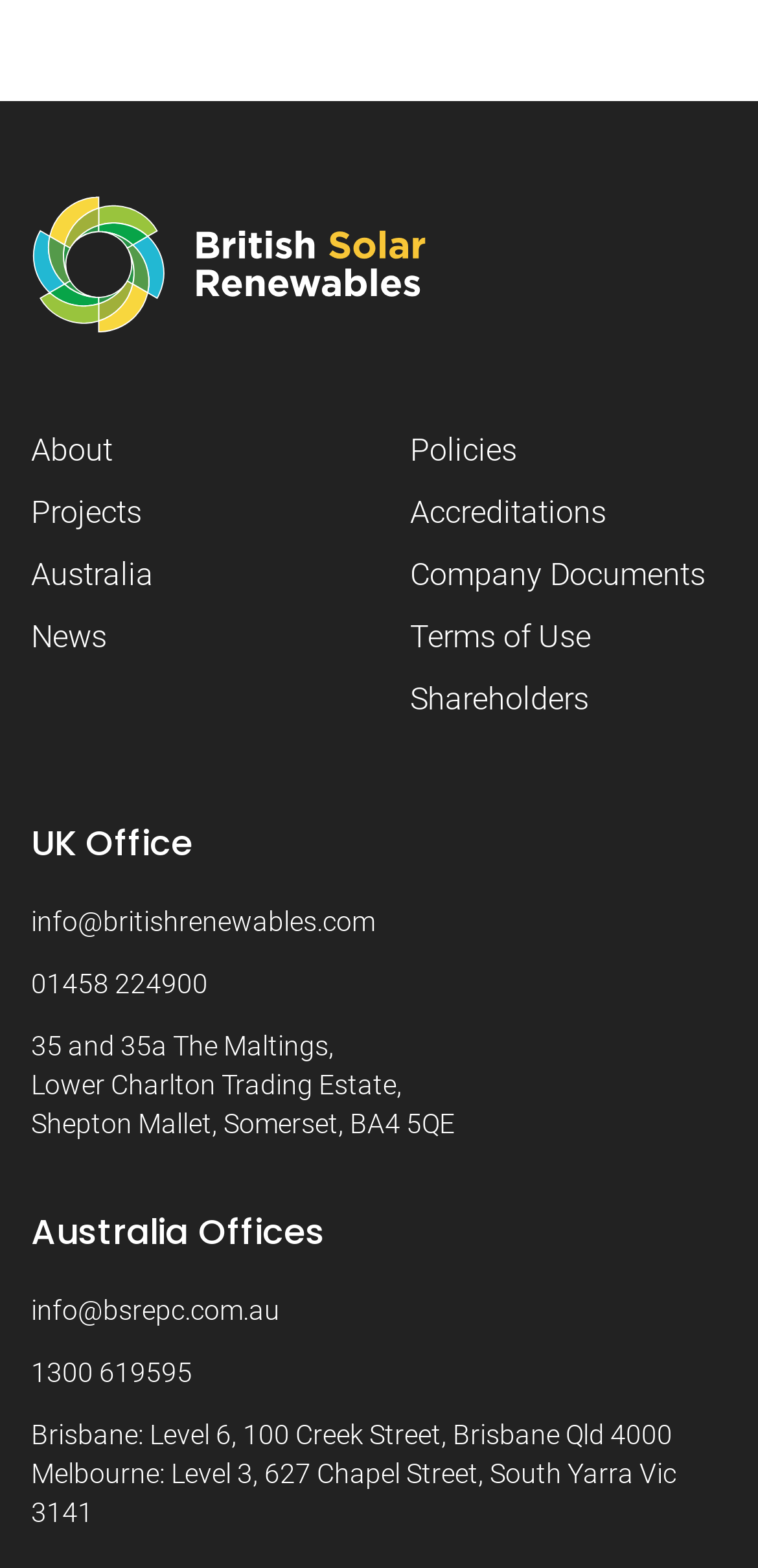Given the element description, predict the bounding box coordinates in the format (top-left x, top-left y, bottom-right x, bottom-right y), using floating point numbers between 0 and 1: 1300 619595

[0.041, 0.863, 0.959, 0.888]